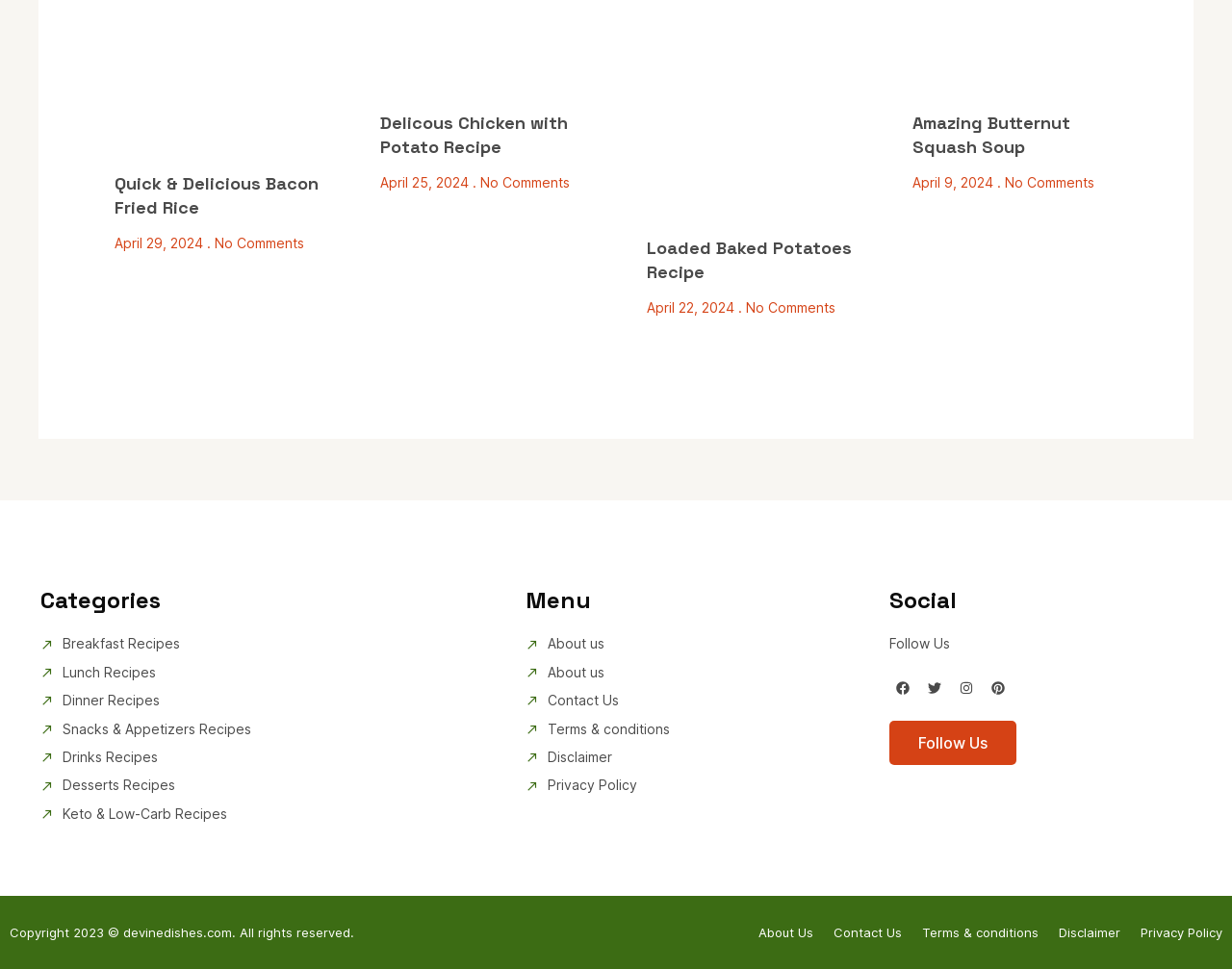Determine the bounding box coordinates of the clickable area required to perform the following instruction: "Read about us". The coordinates should be represented as four float numbers between 0 and 1: [left, top, right, bottom].

[0.427, 0.654, 0.672, 0.676]